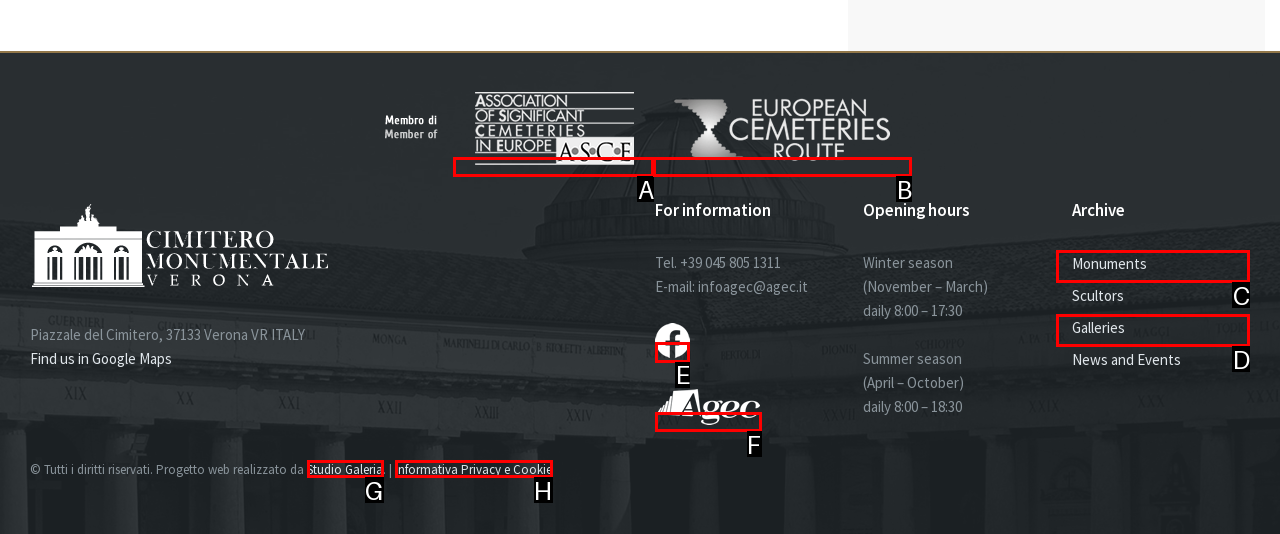Determine the letter of the UI element I should click on to complete the task: View Pagina Facebook Cimitero Monumentale di Verona from the provided choices in the screenshot.

E